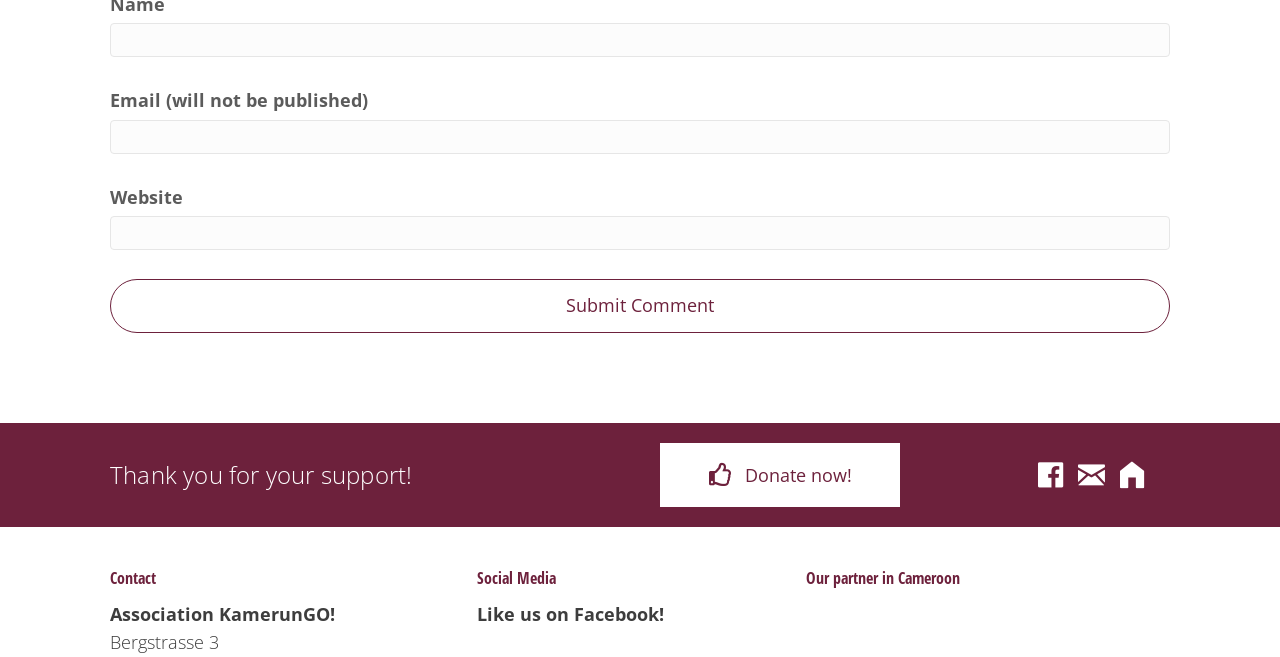From the webpage screenshot, identify the region described by parent_node: Comment name="url". Provide the bounding box coordinates as (top-left x, top-left y, bottom-right x, bottom-right y), with each value being a floating point number between 0 and 1.

[0.086, 0.33, 0.914, 0.381]